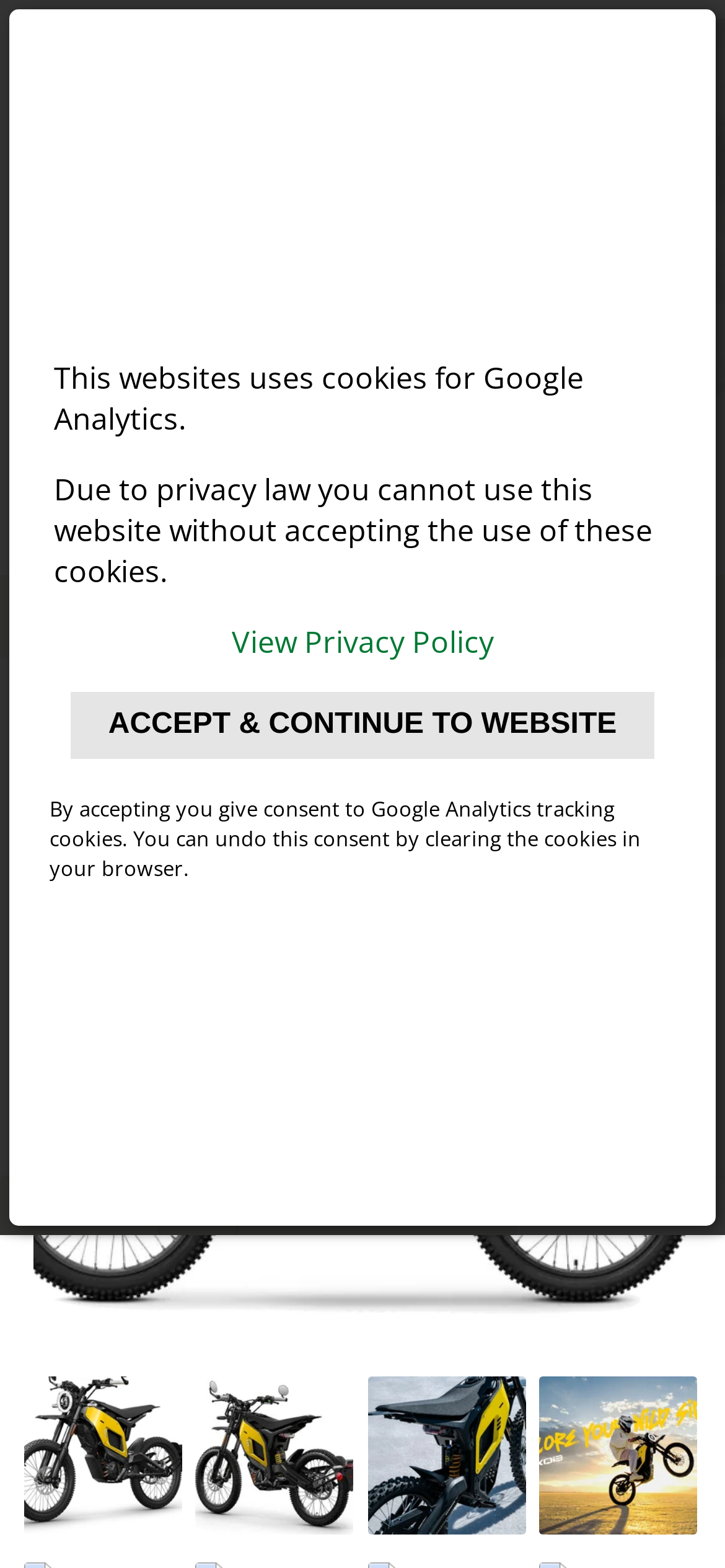Find the bounding box coordinates for the element described here: "schwarzes hemd graue krawatte".

None